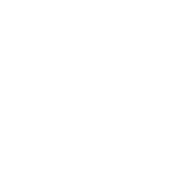Give a detailed account of the visual elements in the image.

The image features a minimalist black icon, likely representing a piece of visual content or a concept significant to the context of the Black Girl Burnout community. Surrounding this icon are links to various resources and community contributions. This community emphasizes empowerment and support for Black girls, celebrating their experiences and encouraging healing practices. Notable mentions in the text include team acknowledgments and links to relevant multimedia, illustrating a dynamic and engaged network. The entire composition conveys a sense of unity and support within the community, inviting members to connect and share their journeys.